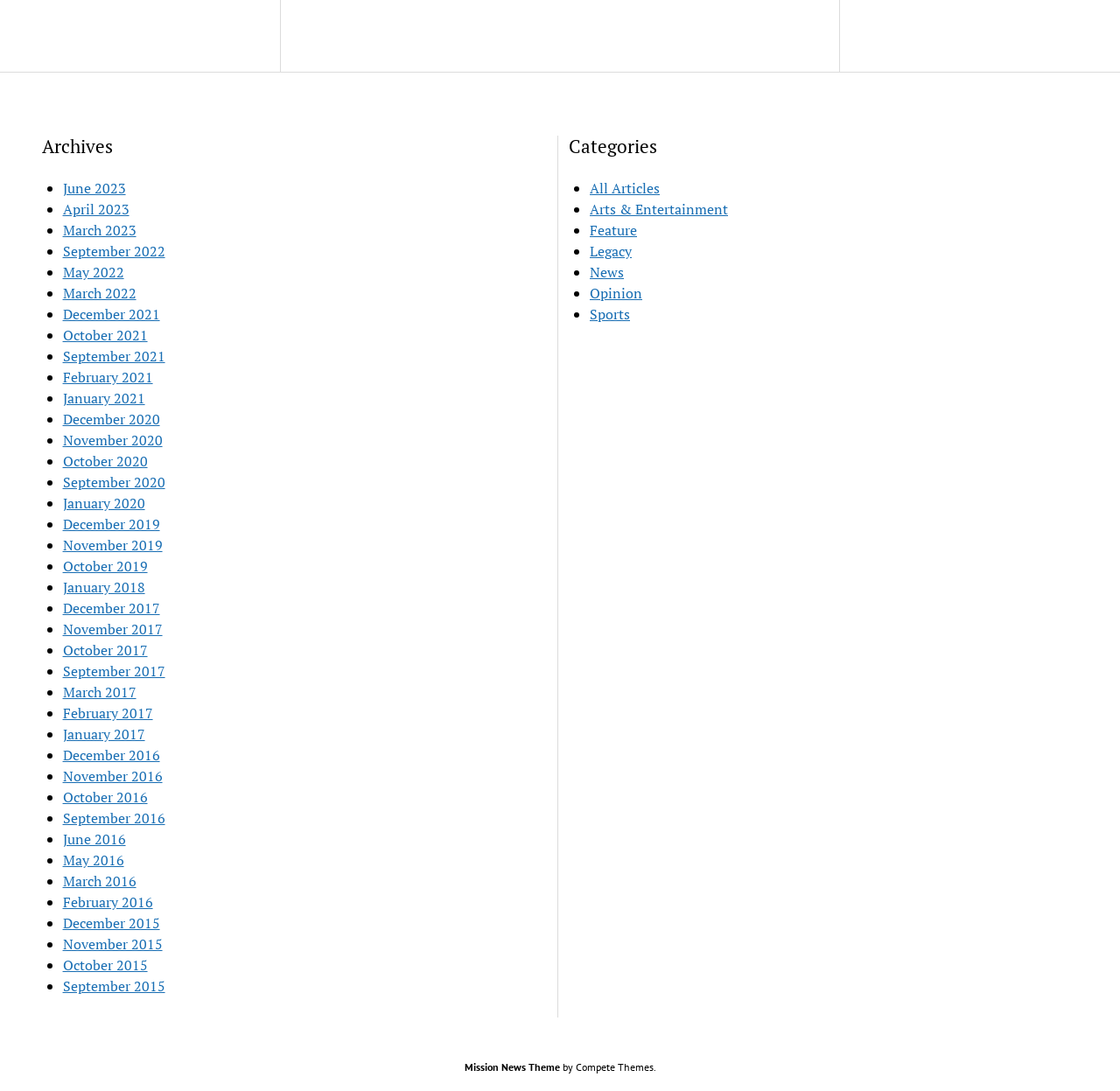Using the given description, provide the bounding box coordinates formatted as (top-left x, top-left y, bottom-right x, bottom-right y), with all values being floating point numbers between 0 and 1. Description: News

[0.527, 0.24, 0.557, 0.258]